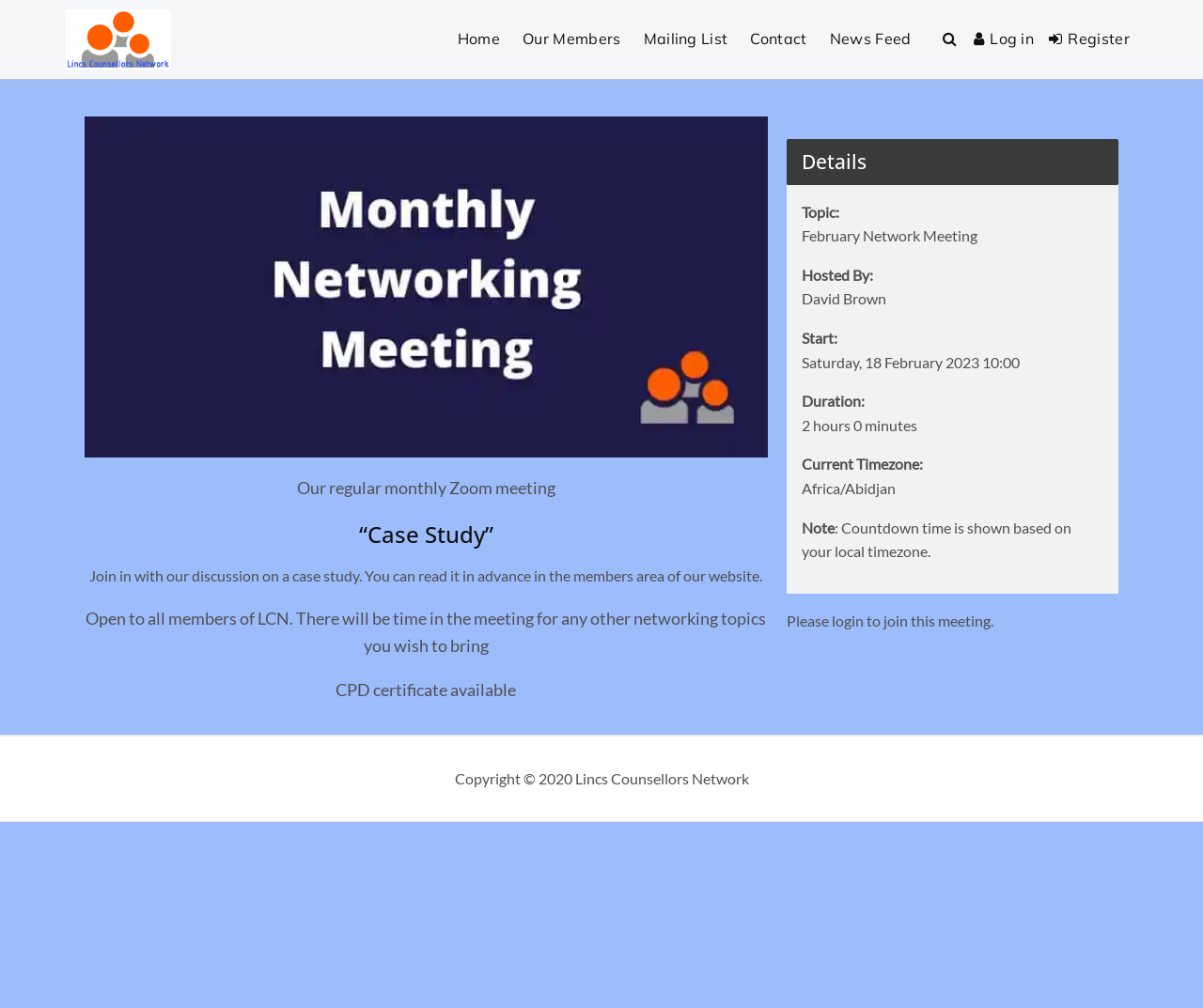Ascertain the bounding box coordinates for the UI element detailed here: "Home". The coordinates should be provided as [left, top, right, bottom] with each value being a float between 0 and 1.

[0.374, 0.005, 0.422, 0.073]